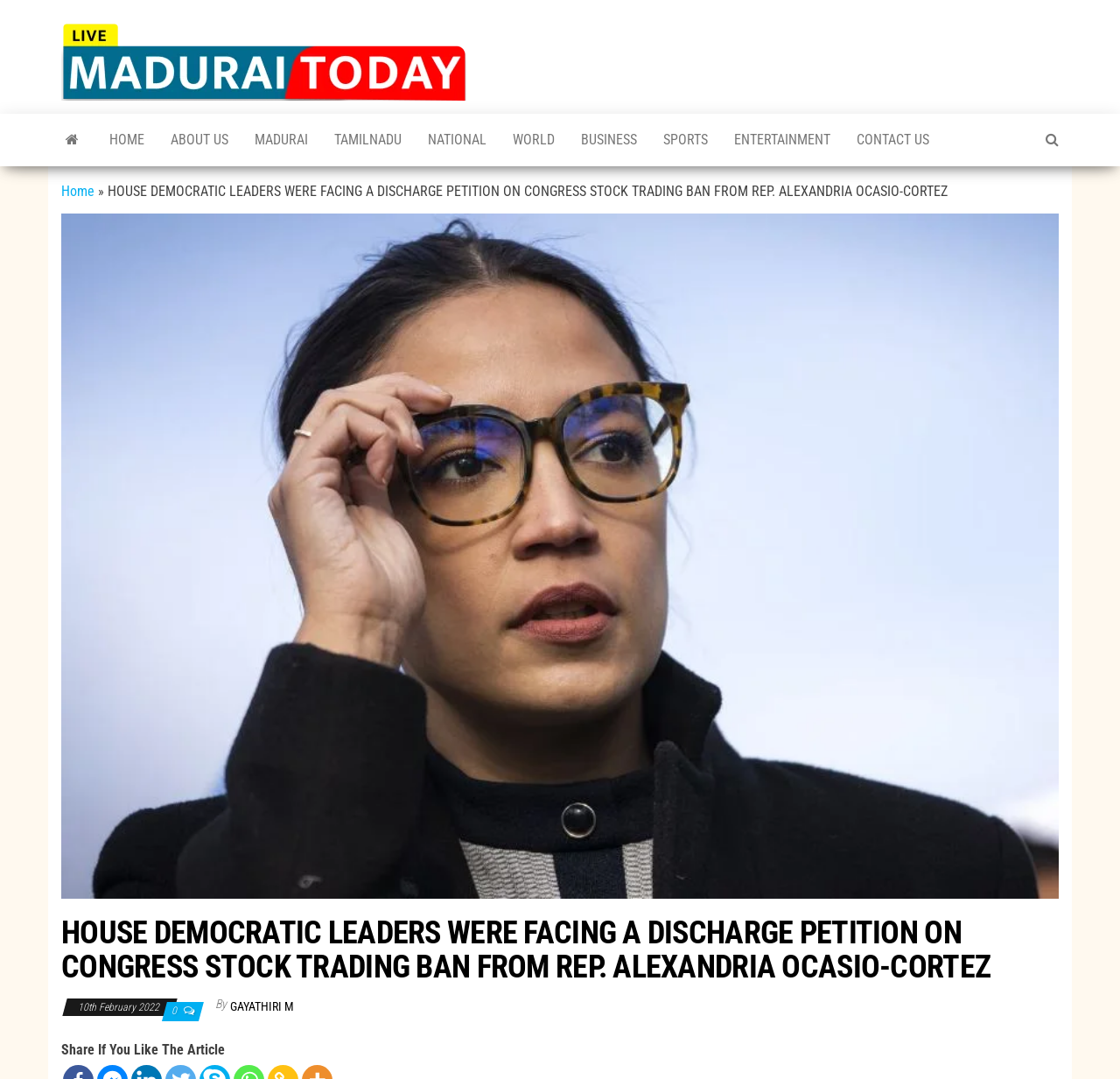Identify the title of the webpage and provide its text content.

HOUSE DEMOCRATIC LEADERS WERE FACING A DISCHARGE PETITION ON CONGRESS STOCK TRADING BAN FROM REP. ALEXANDRIA OCASIO-CORTEZ